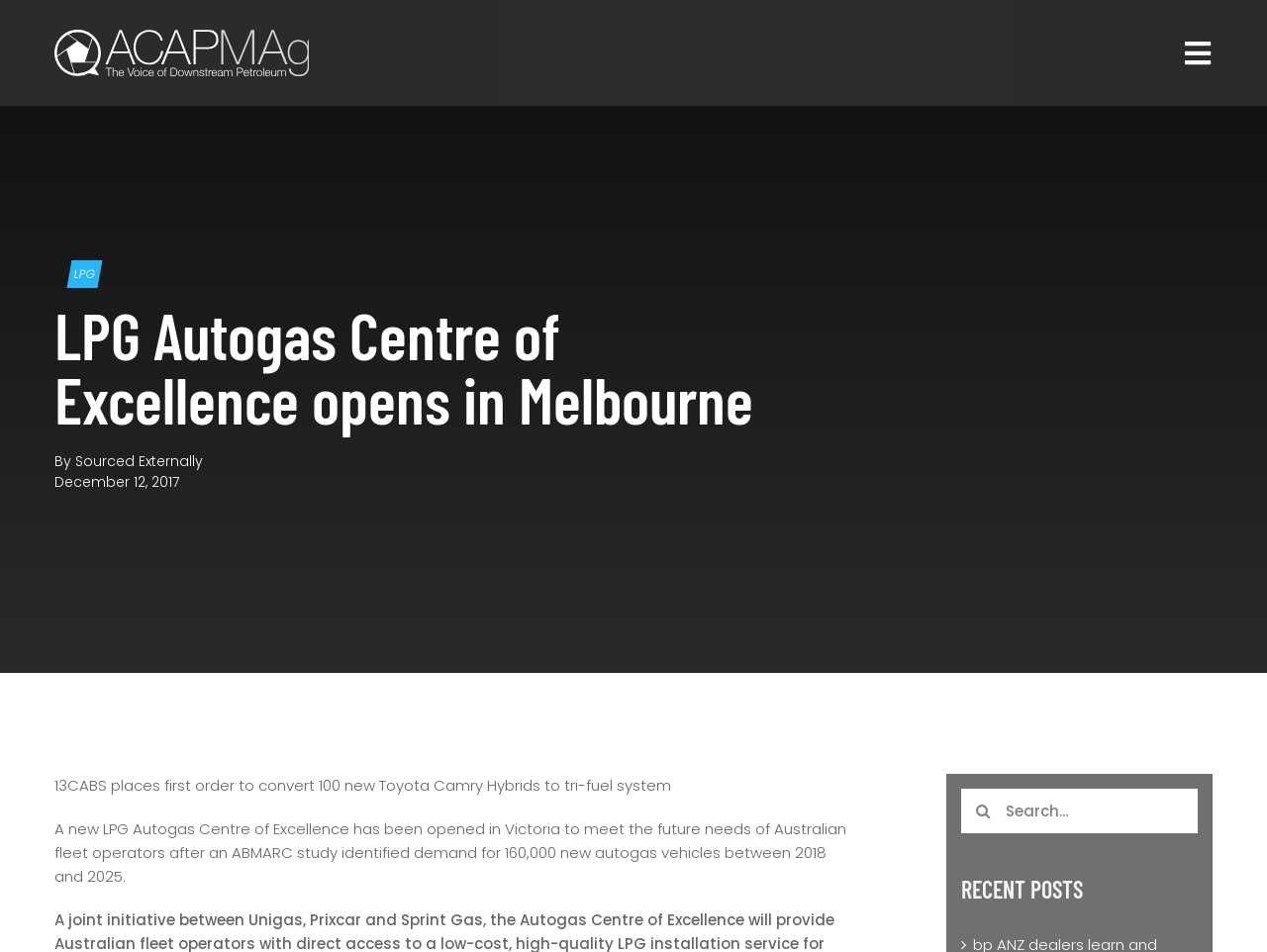Pinpoint the bounding box coordinates of the element you need to click to execute the following instruction: "Search for something". The bounding box should be represented by four float numbers between 0 and 1, in the format [left, top, right, bottom].

[0.759, 0.828, 0.945, 0.875]